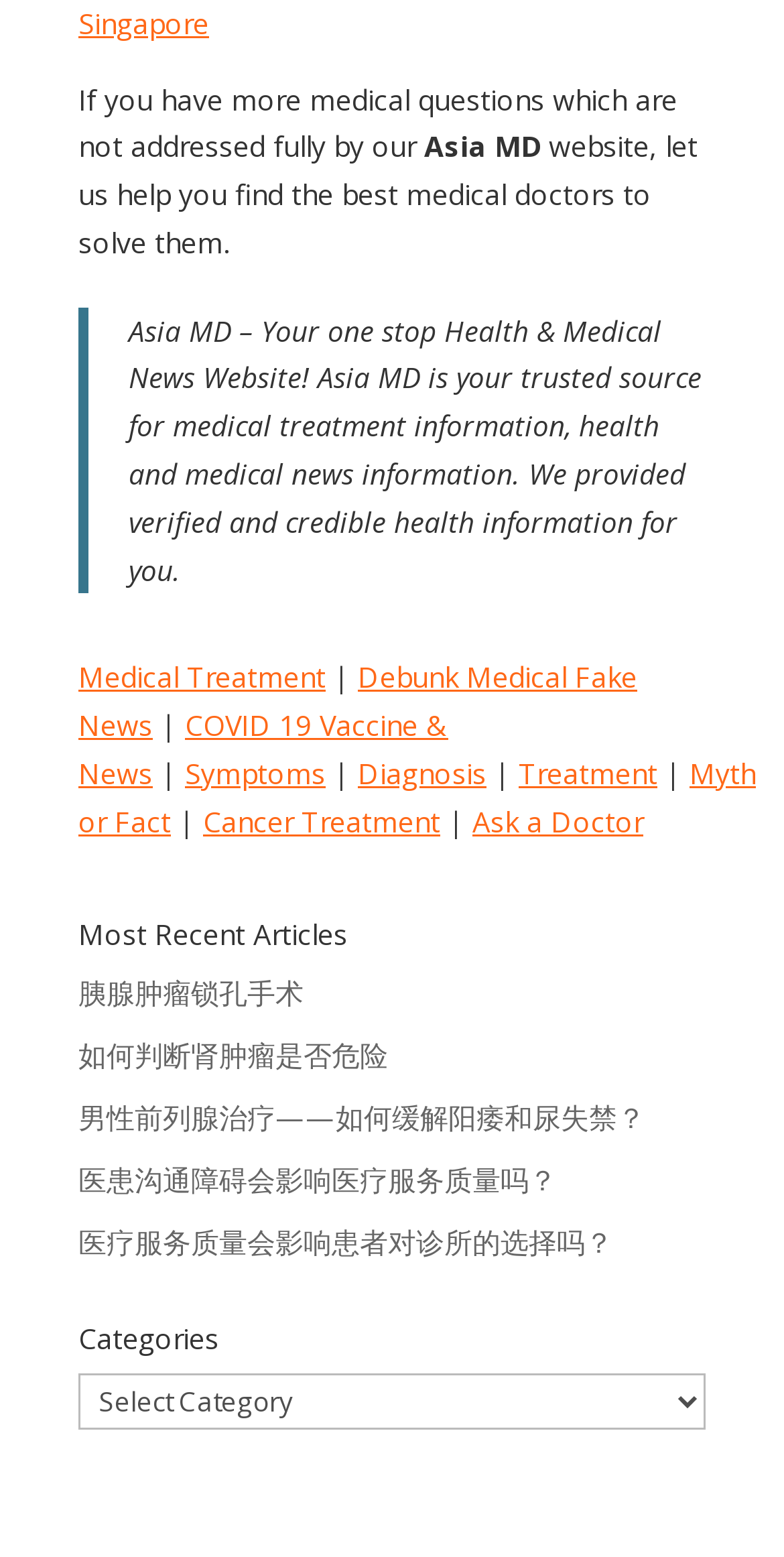Find the bounding box coordinates of the element's region that should be clicked in order to follow the given instruction: "Learn about Debunk Medical Fake News". The coordinates should consist of four float numbers between 0 and 1, i.e., [left, top, right, bottom].

[0.1, 0.423, 0.813, 0.478]